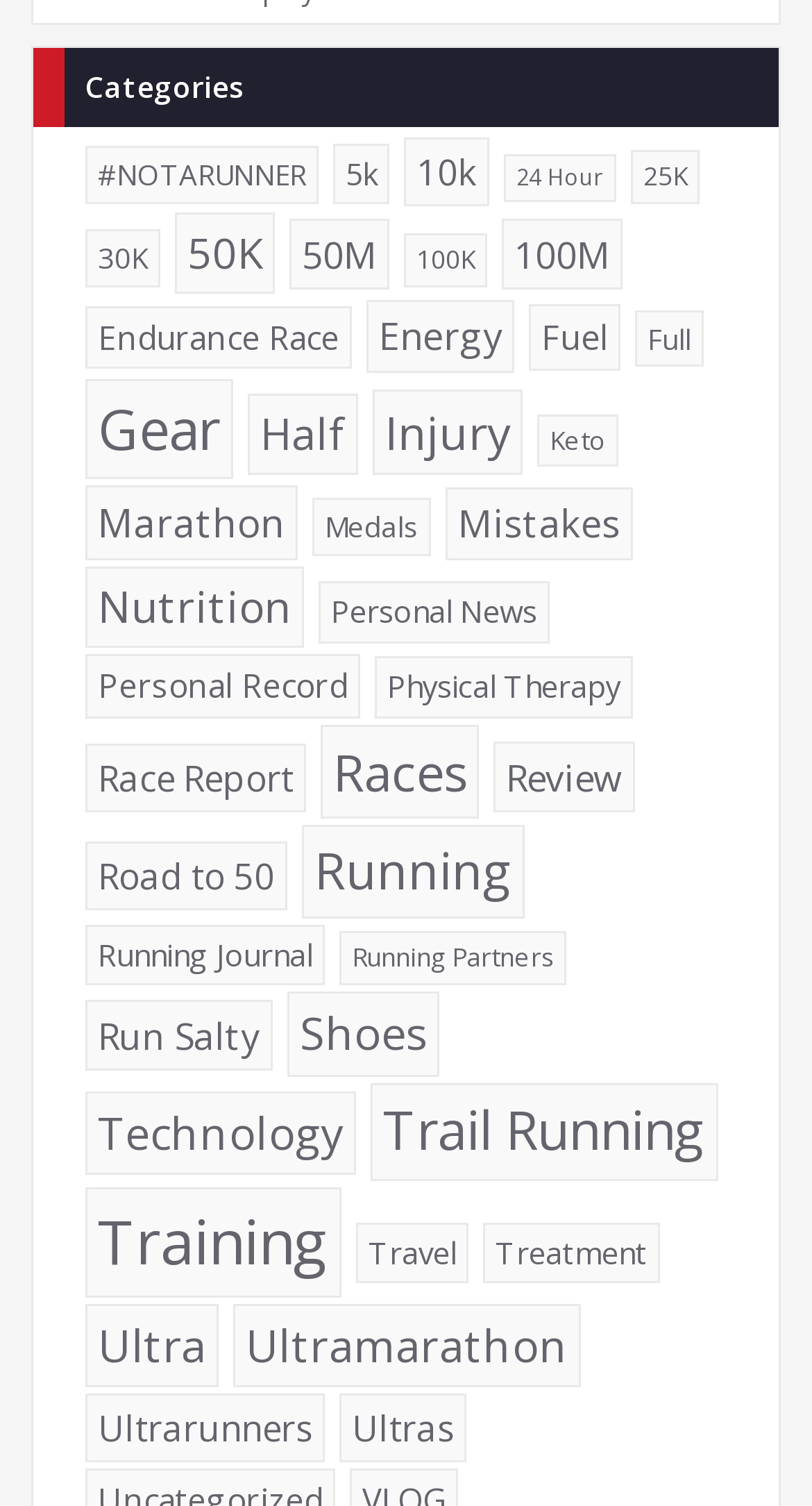Please give a short response to the question using one word or a phrase:
What is the category with the most items?

Training